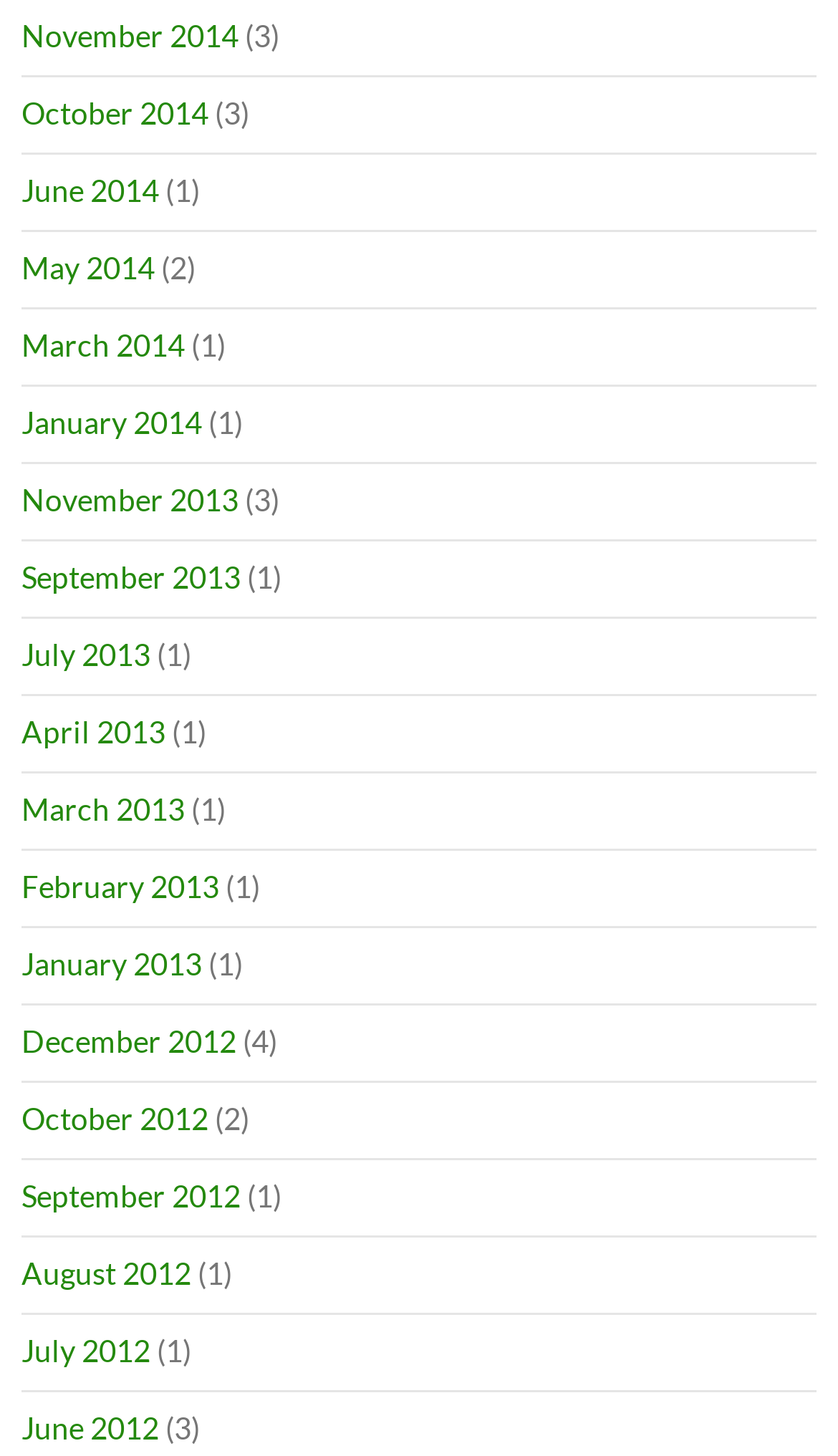What is the earliest month listed on this webpage?
Relying on the image, give a concise answer in one word or a brief phrase.

January 2012